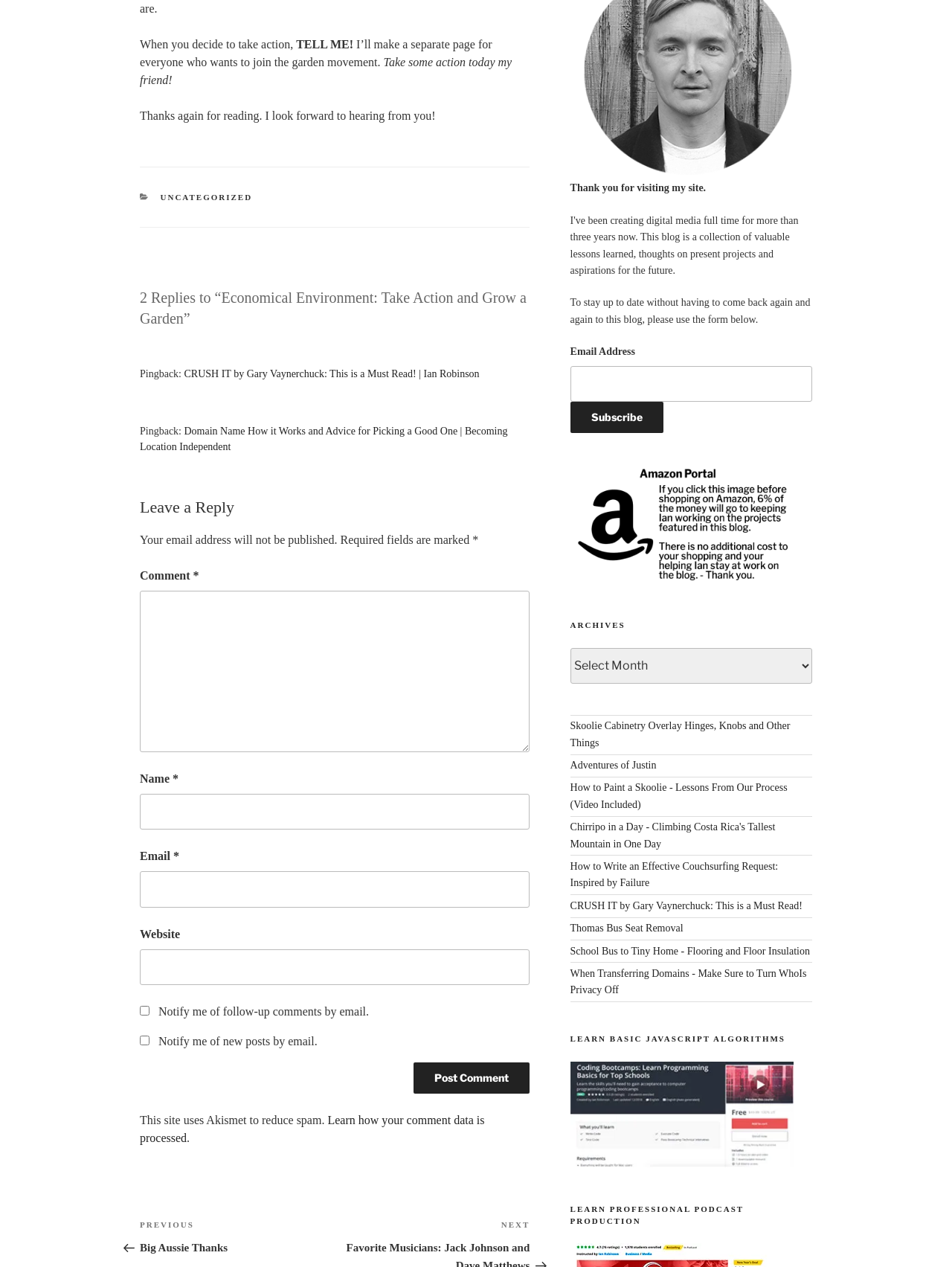Provide your answer in one word or a succinct phrase for the question: 
How many links are in the 'ARCHIVES' section?

7